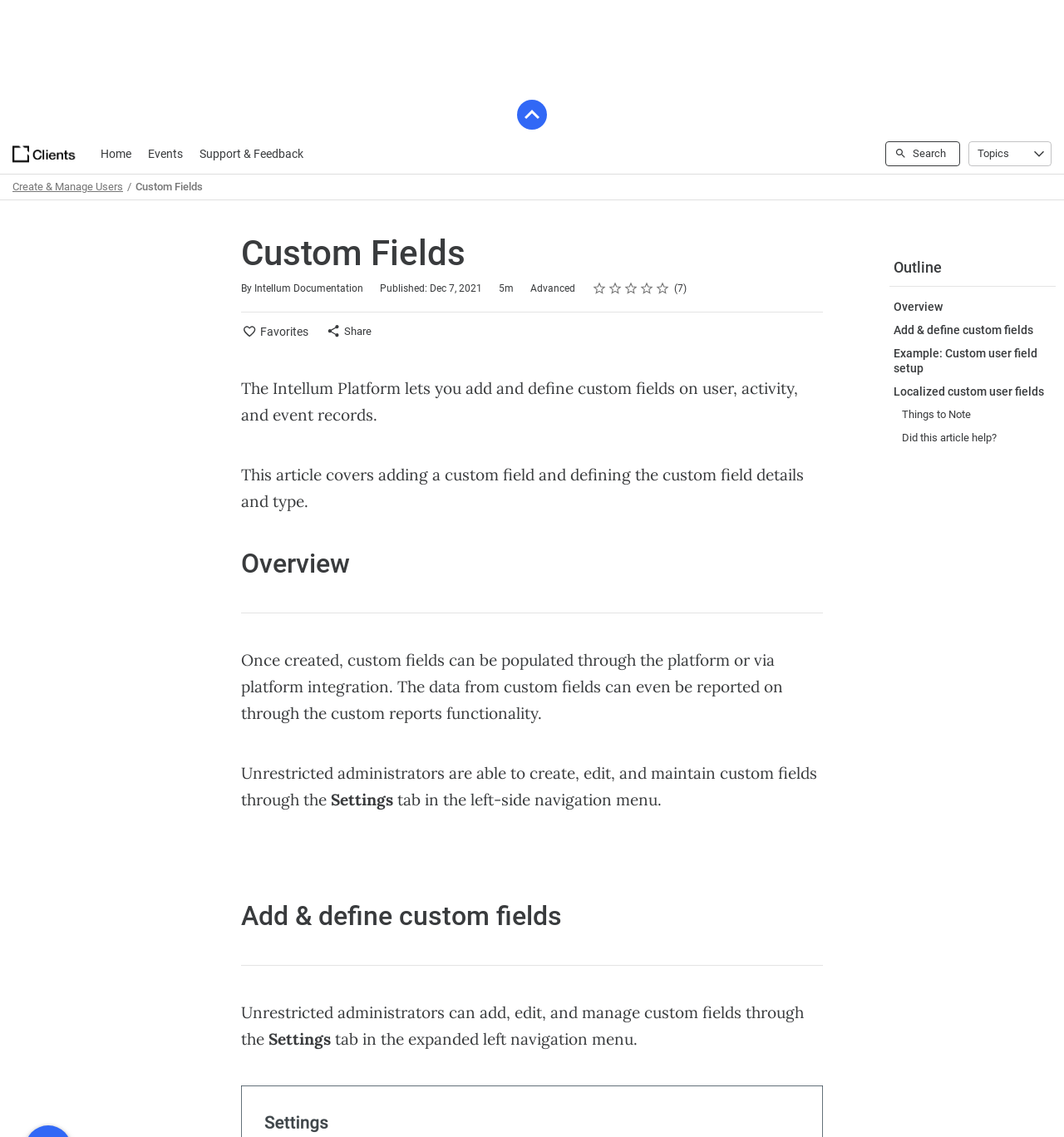Identify the bounding box coordinates of the element to click to follow this instruction: 'Go to topics'. Ensure the coordinates are four float values between 0 and 1, provided as [left, top, right, bottom].

[0.91, 0.007, 0.988, 0.029]